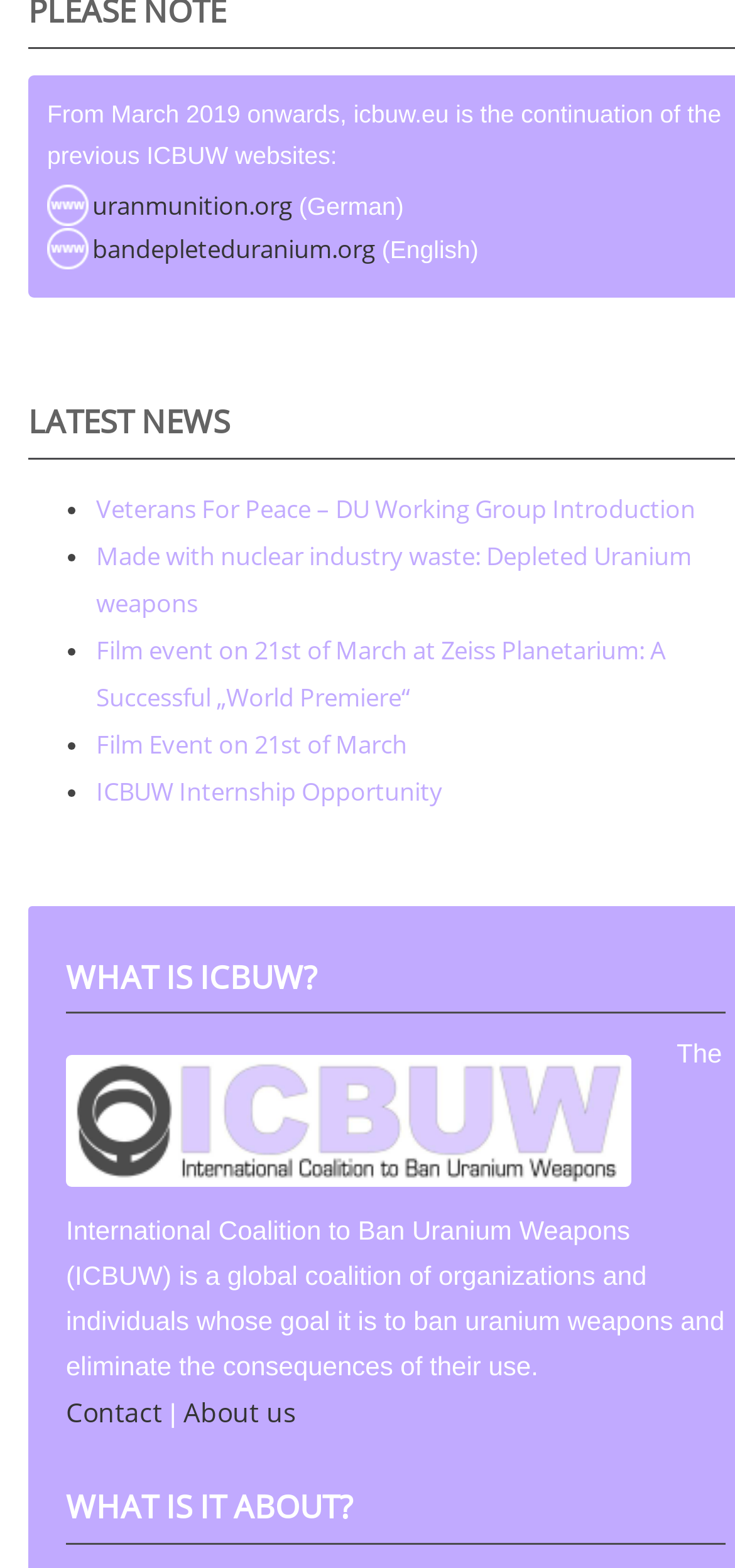Given the description "bandepleteduranium.org", determine the bounding box of the corresponding UI element.

[0.064, 0.134, 0.51, 0.184]